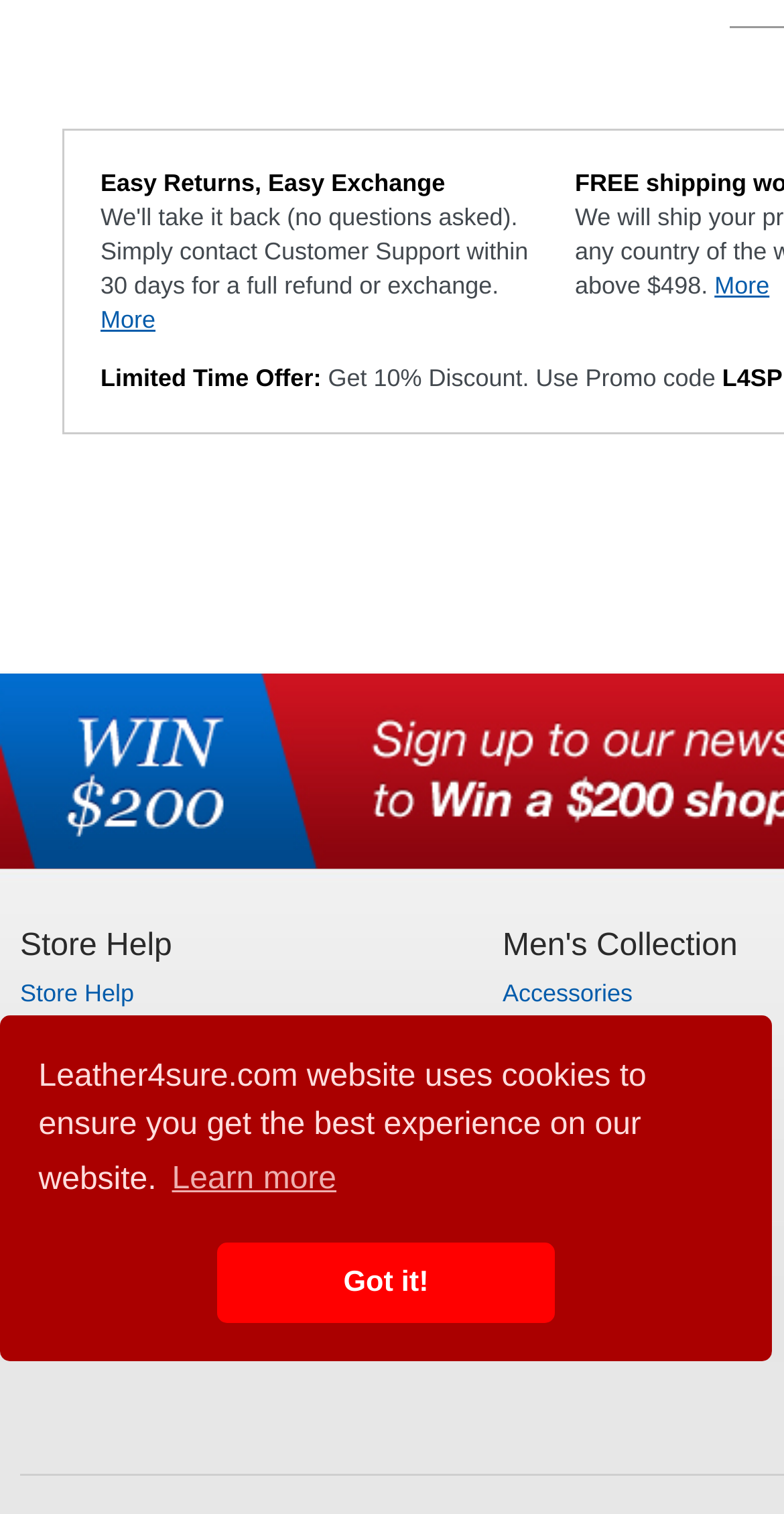Please identify the bounding box coordinates of the element I should click to complete this instruction: 'browse accessories'. The coordinates should be given as four float numbers between 0 and 1, like this: [left, top, right, bottom].

[0.641, 0.647, 0.807, 0.666]